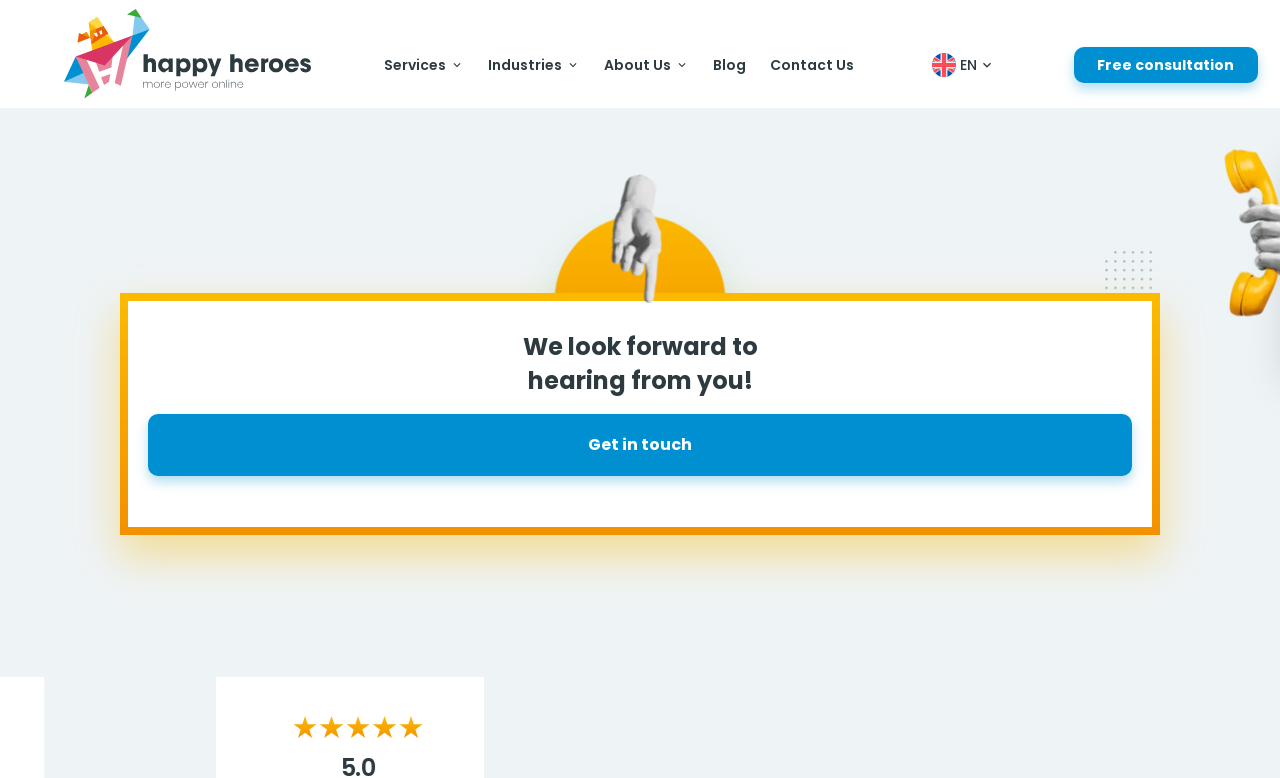Refer to the image and provide an in-depth answer to the question:
What is the language currently selected?

I looked at the language selection button and saw that the current language is 'en', which is represented by the 'en' image.